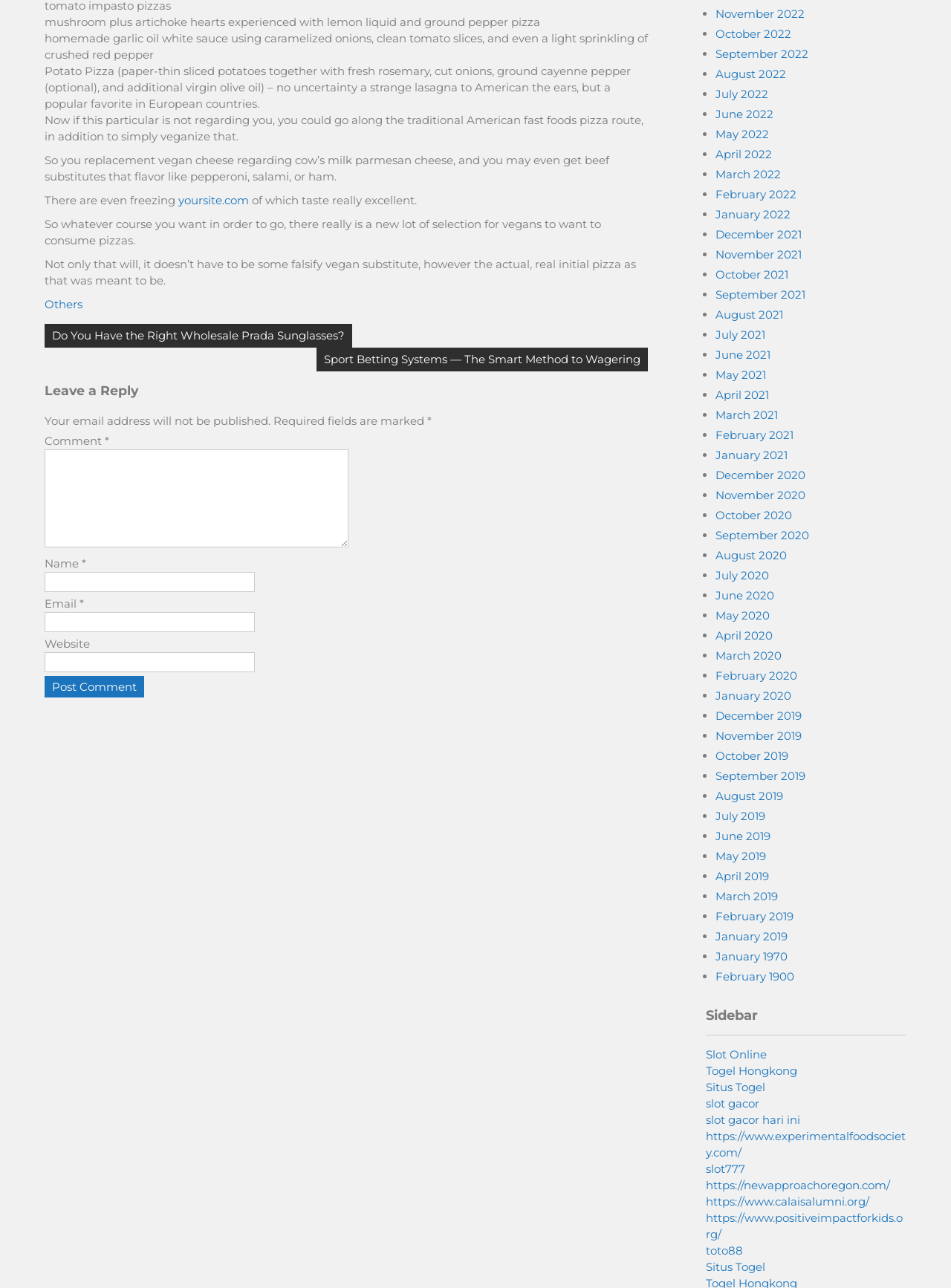What is the format of the links in the post navigation section?
Based on the image, please offer an in-depth response to the question.

The links in the post navigation section are in the format of 'Month Year', such as 'November 2022', 'October 2022', and so on, which suggests that the format of the links is Month Year.